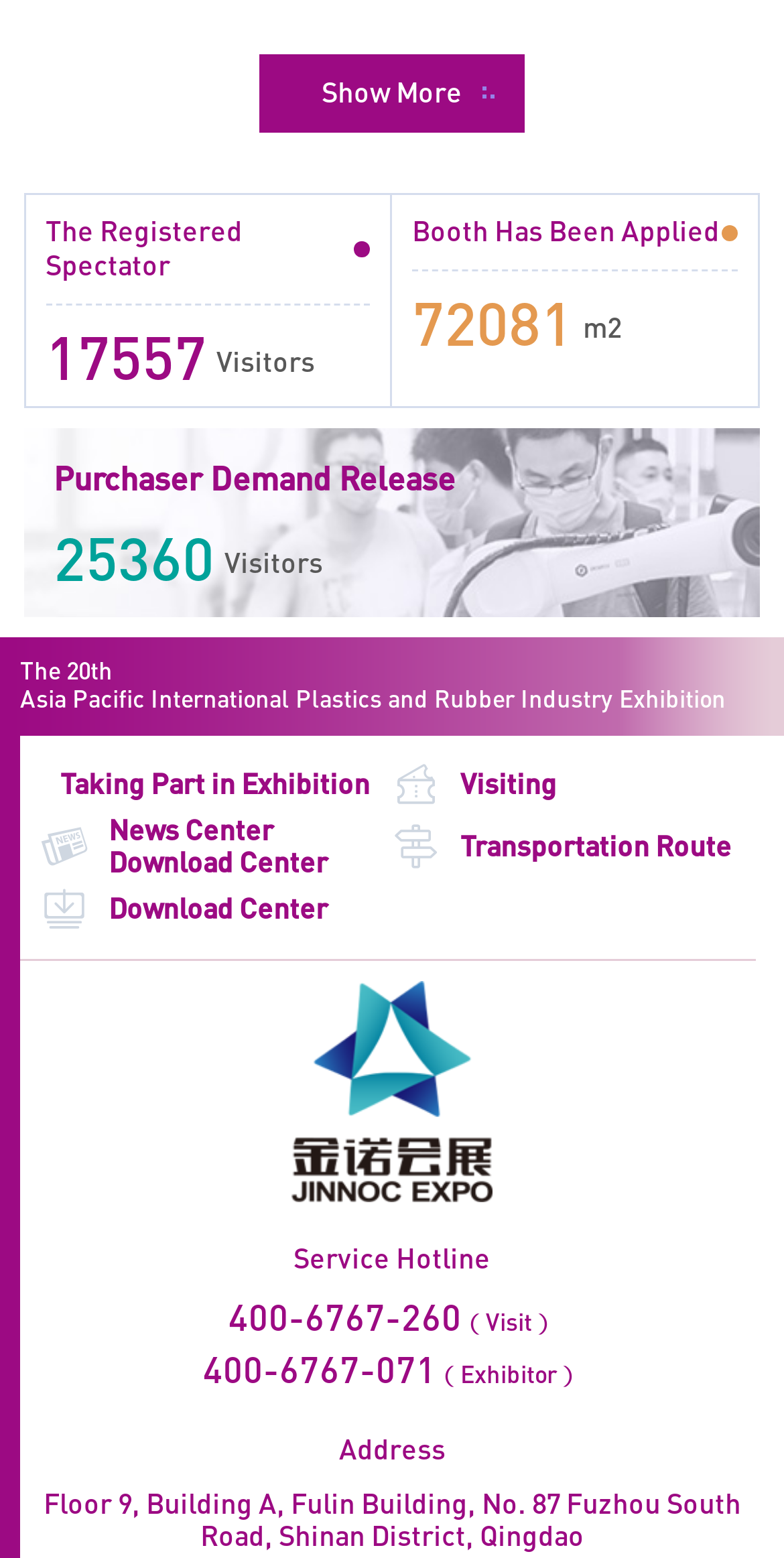Highlight the bounding box coordinates of the element that should be clicked to carry out the following instruction: "Check the news center". The coordinates must be given as four float numbers ranging from 0 to 1, i.e., [left, top, right, bottom].

[0.051, 0.522, 0.5, 0.565]